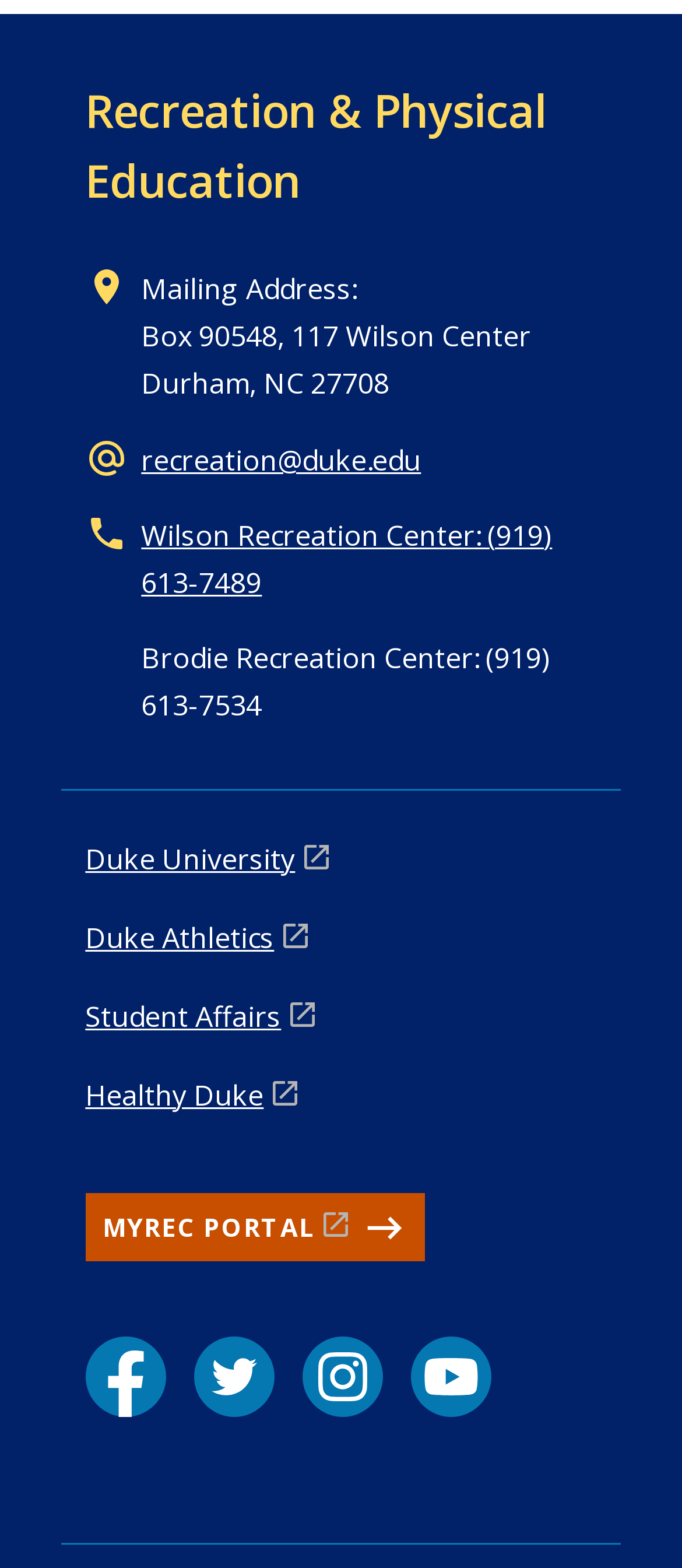Provide a short, one-word or phrase answer to the question below:
What is the mailing address of Recreation & Physical Education?

Box 90548, 117 Wilson Center